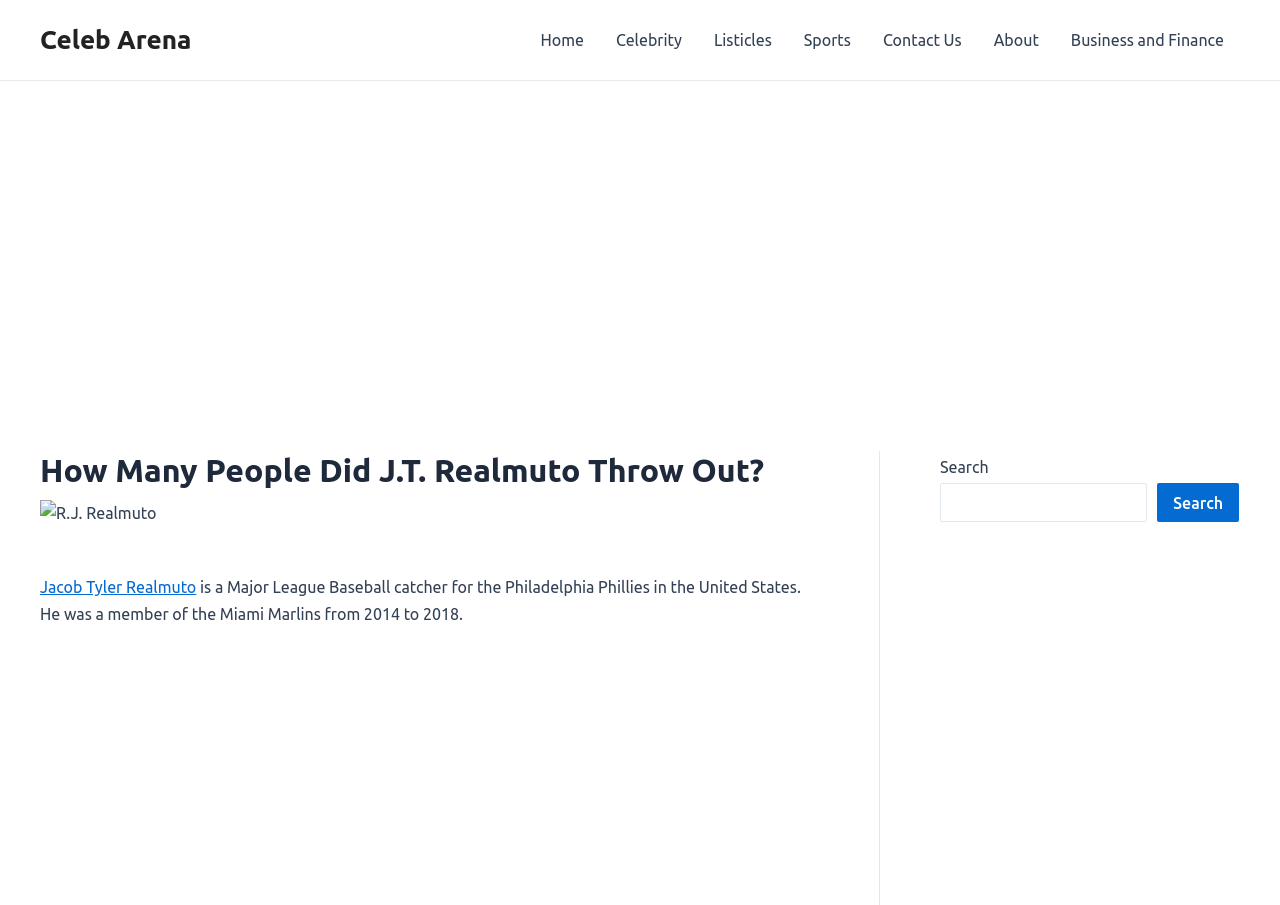Determine the bounding box coordinates of the section to be clicked to follow the instruction: "Search for something". The coordinates should be given as four float numbers between 0 and 1, formatted as [left, top, right, bottom].

[0.734, 0.534, 0.896, 0.577]